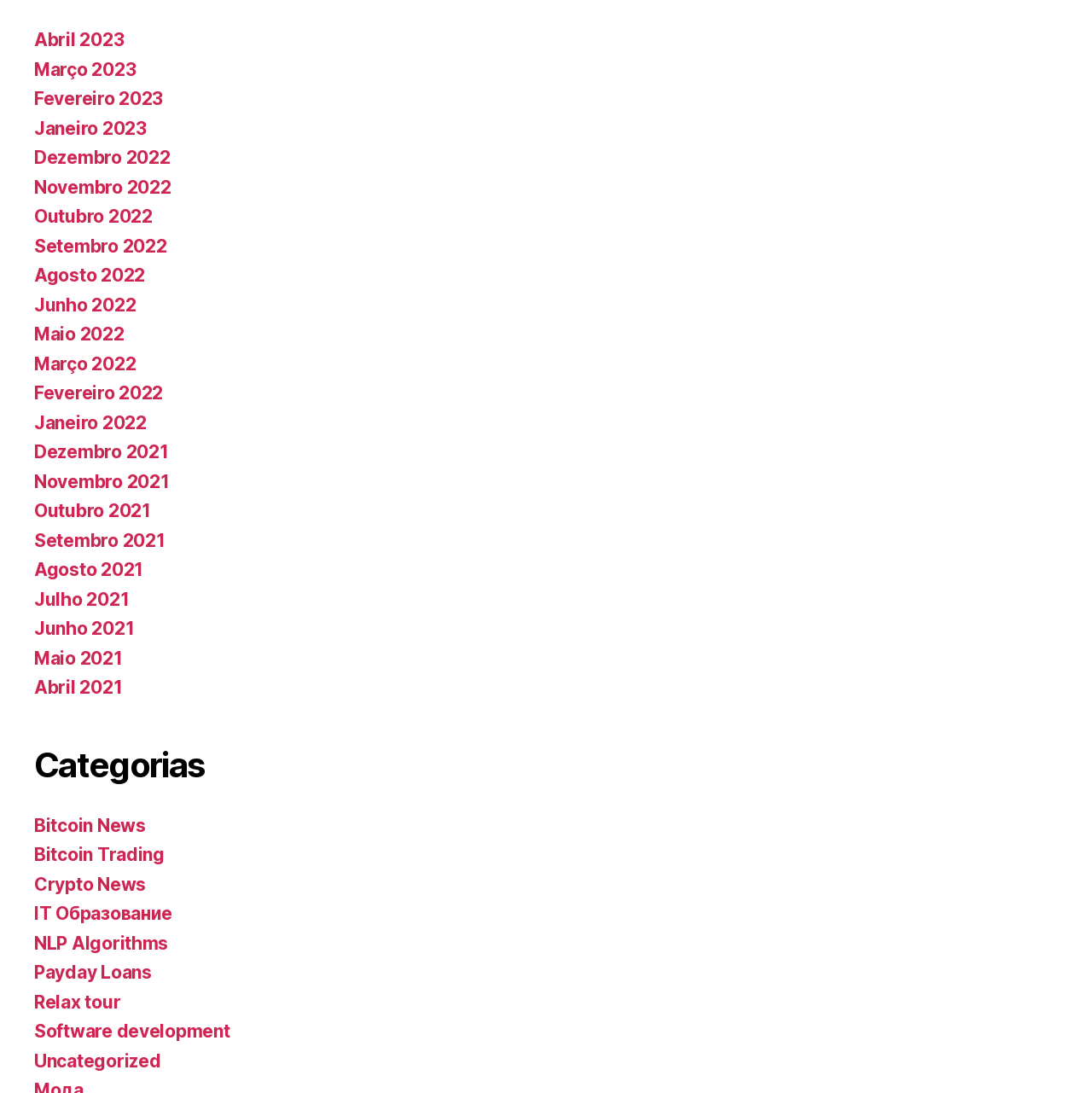Please locate the clickable area by providing the bounding box coordinates to follow this instruction: "Go to Janeiro 2023".

[0.031, 0.123, 0.134, 0.143]